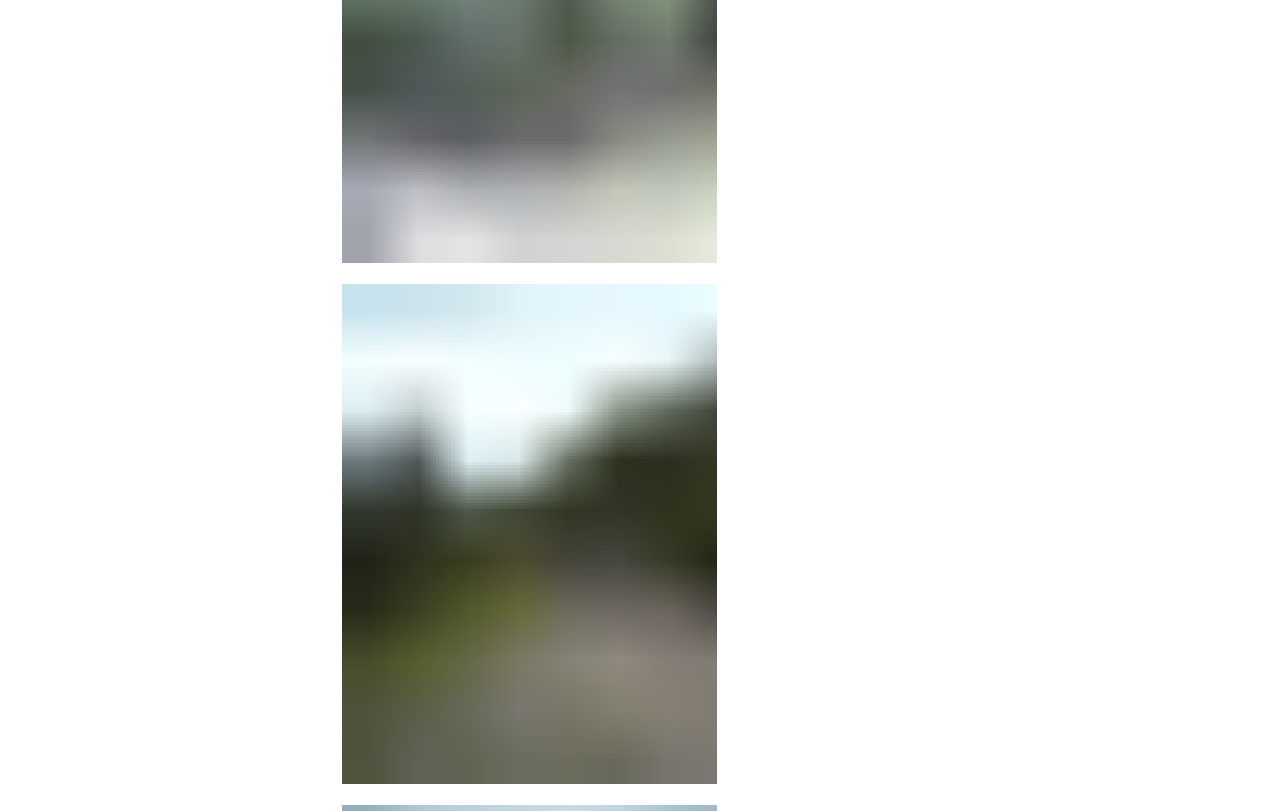Please identify the bounding box coordinates of the element I should click to complete this instruction: 'copy a link to this post to clipboard'. The coordinates should be given as four float numbers between 0 and 1, like this: [left, top, right, bottom].

[0.771, 0.082, 0.8, 0.124]